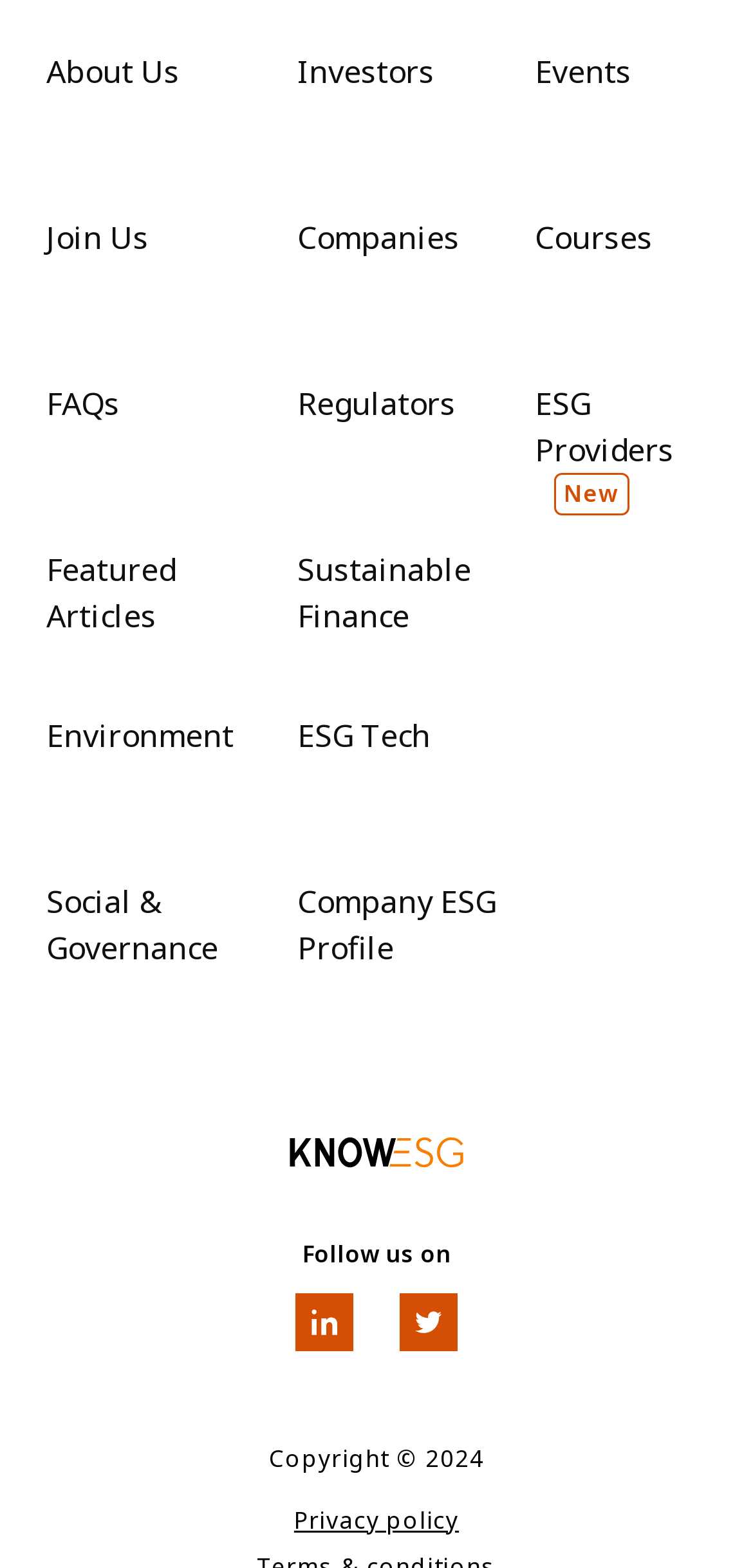Provide the bounding box coordinates for the UI element described in this sentence: "parent_node: Website name="url"". The coordinates should be four float values between 0 and 1, i.e., [left, top, right, bottom].

None